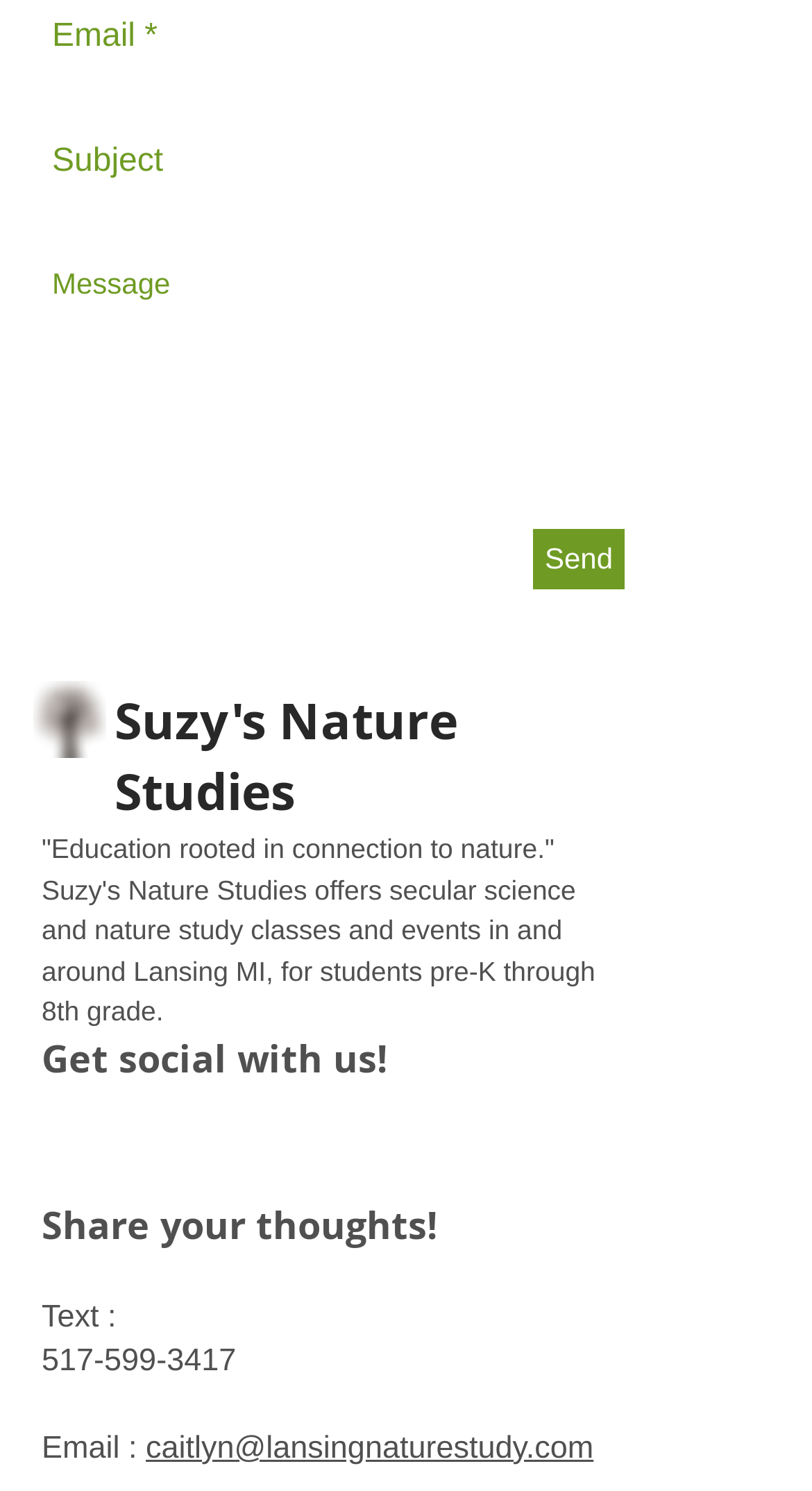Identify the bounding box coordinates for the element you need to click to achieve the following task: "Email caitlyn". The coordinates must be four float values ranging from 0 to 1, formatted as [left, top, right, bottom].

[0.18, 0.959, 0.731, 0.983]